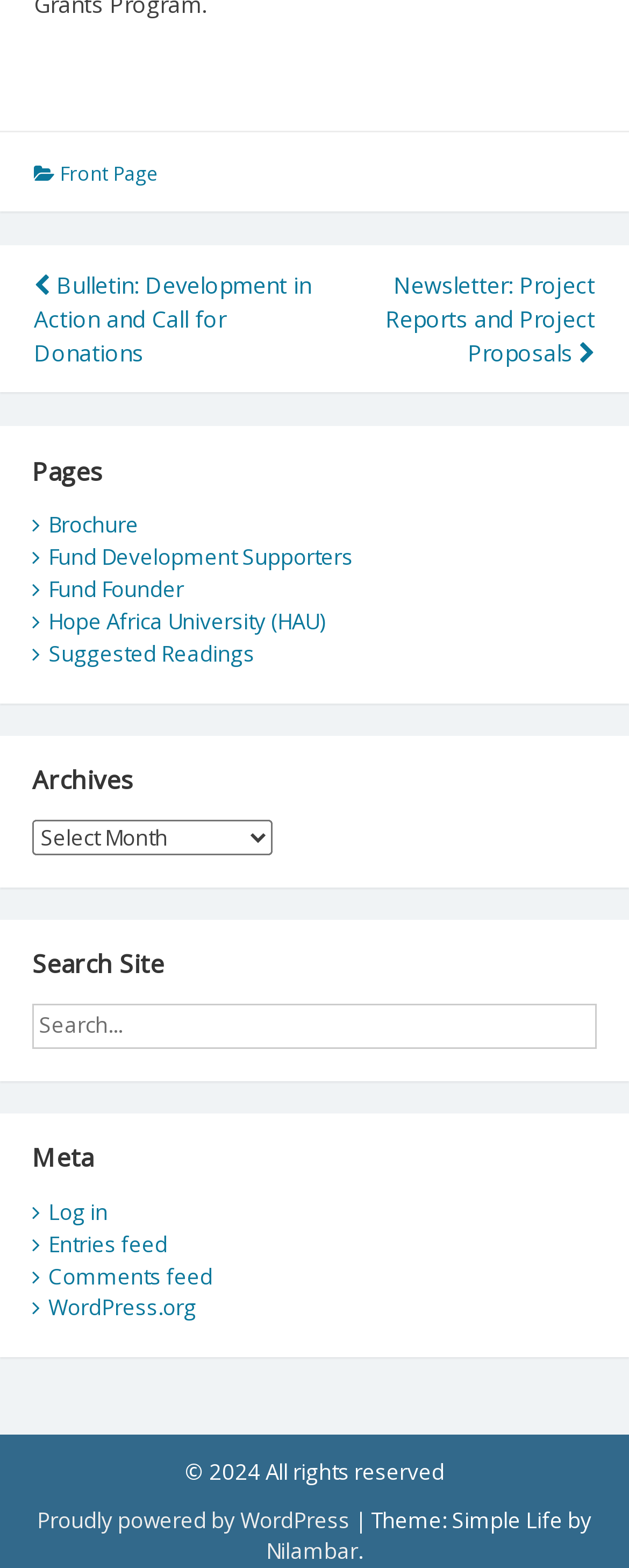Identify the bounding box coordinates of the element to click to follow this instruction: 'View the brochure'. Ensure the coordinates are four float values between 0 and 1, provided as [left, top, right, bottom].

[0.077, 0.325, 0.22, 0.344]